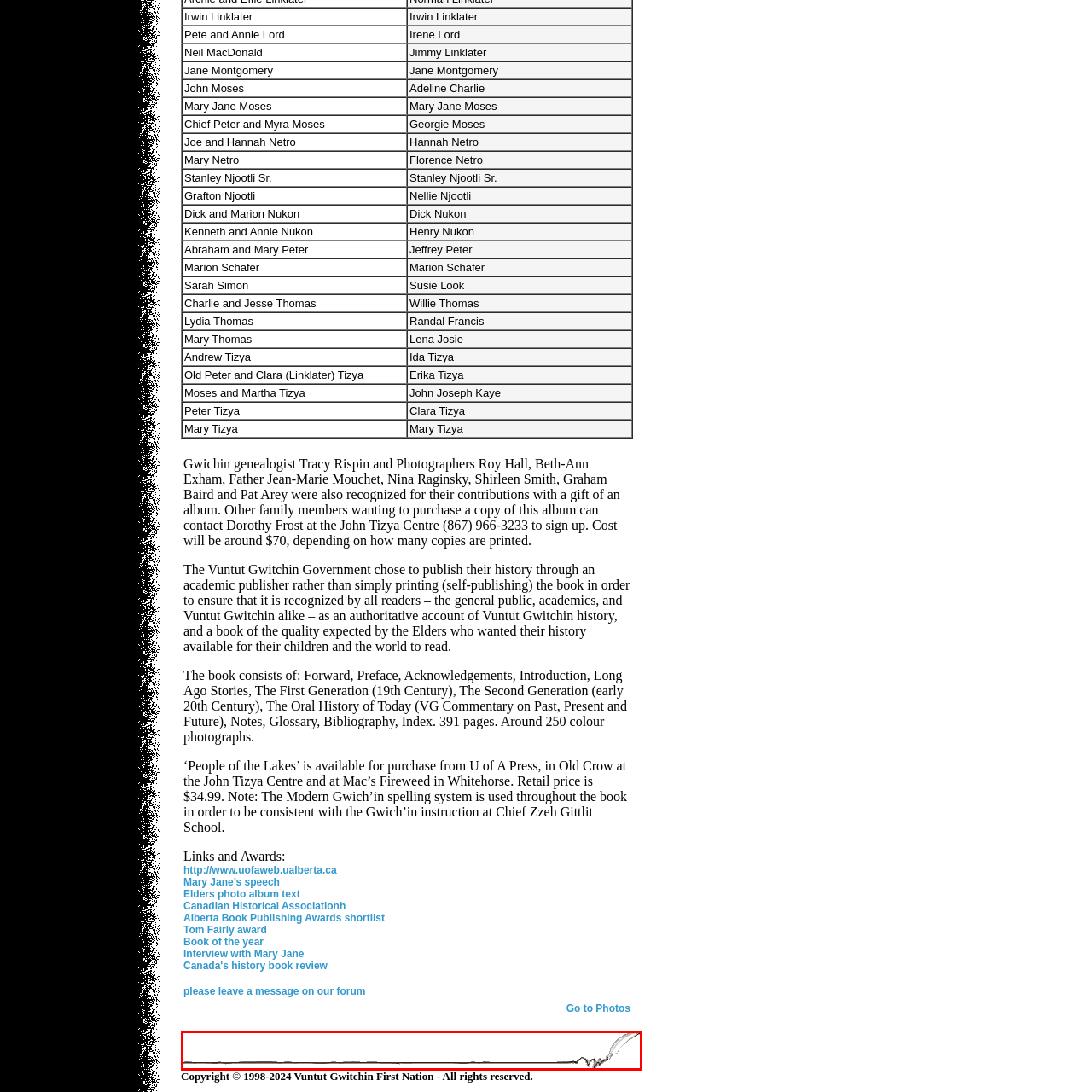What design principle is followed in the webpage?
Focus on the image enclosed by the red bounding box and elaborate on your answer to the question based on the visual details present.

The minimalist style of the decorative line suggests a focus on clarity and simplicity, aligning with contemporary web design principles that prioritize user-friendly navigation, which is evident in the overall design of the webpage.